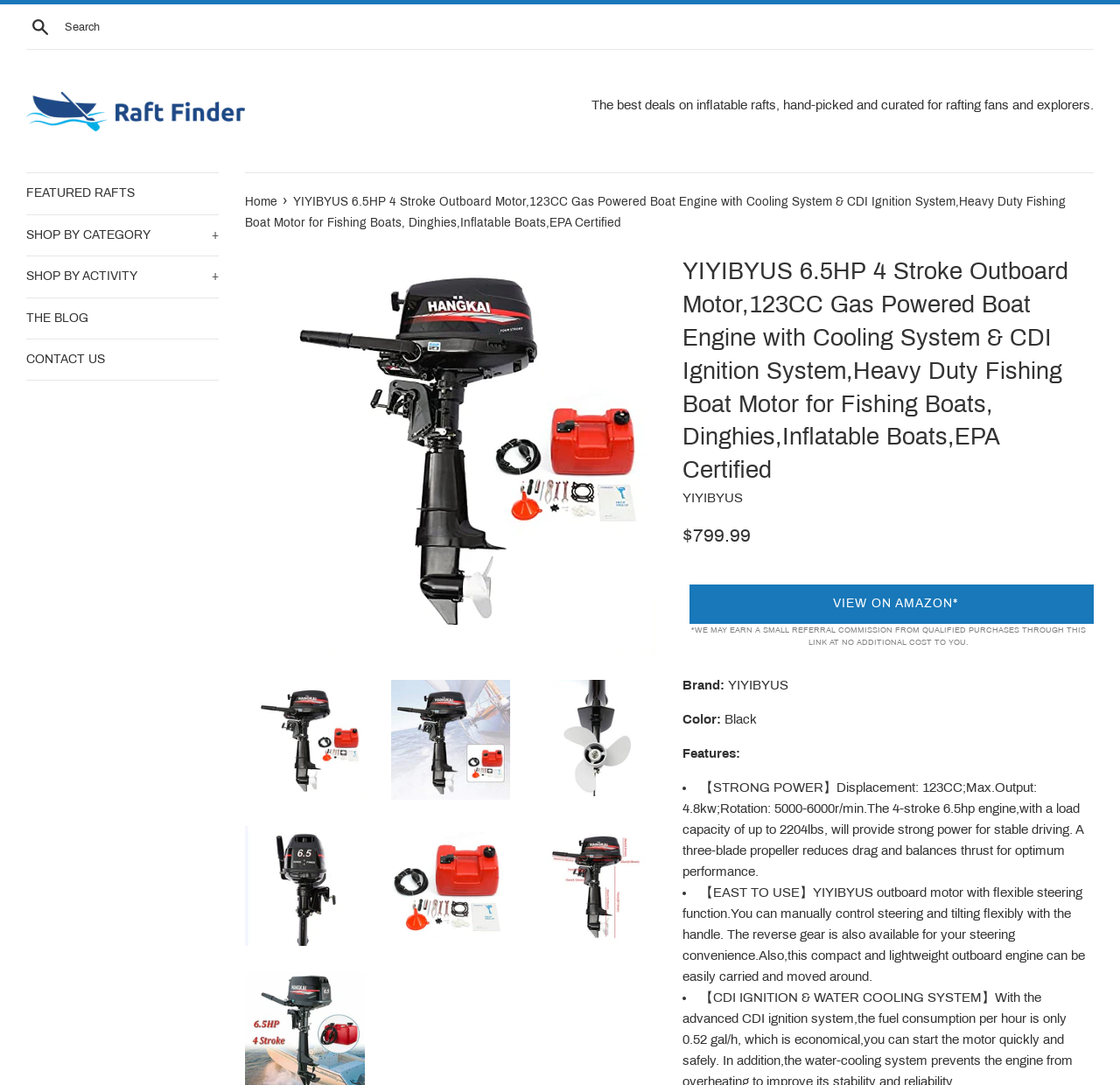Based on what you see in the screenshot, provide a thorough answer to this question: What is the regular price of the outboard motor?

I found the answer by looking at the product description section, where it says 'Regular price: $799.99'.